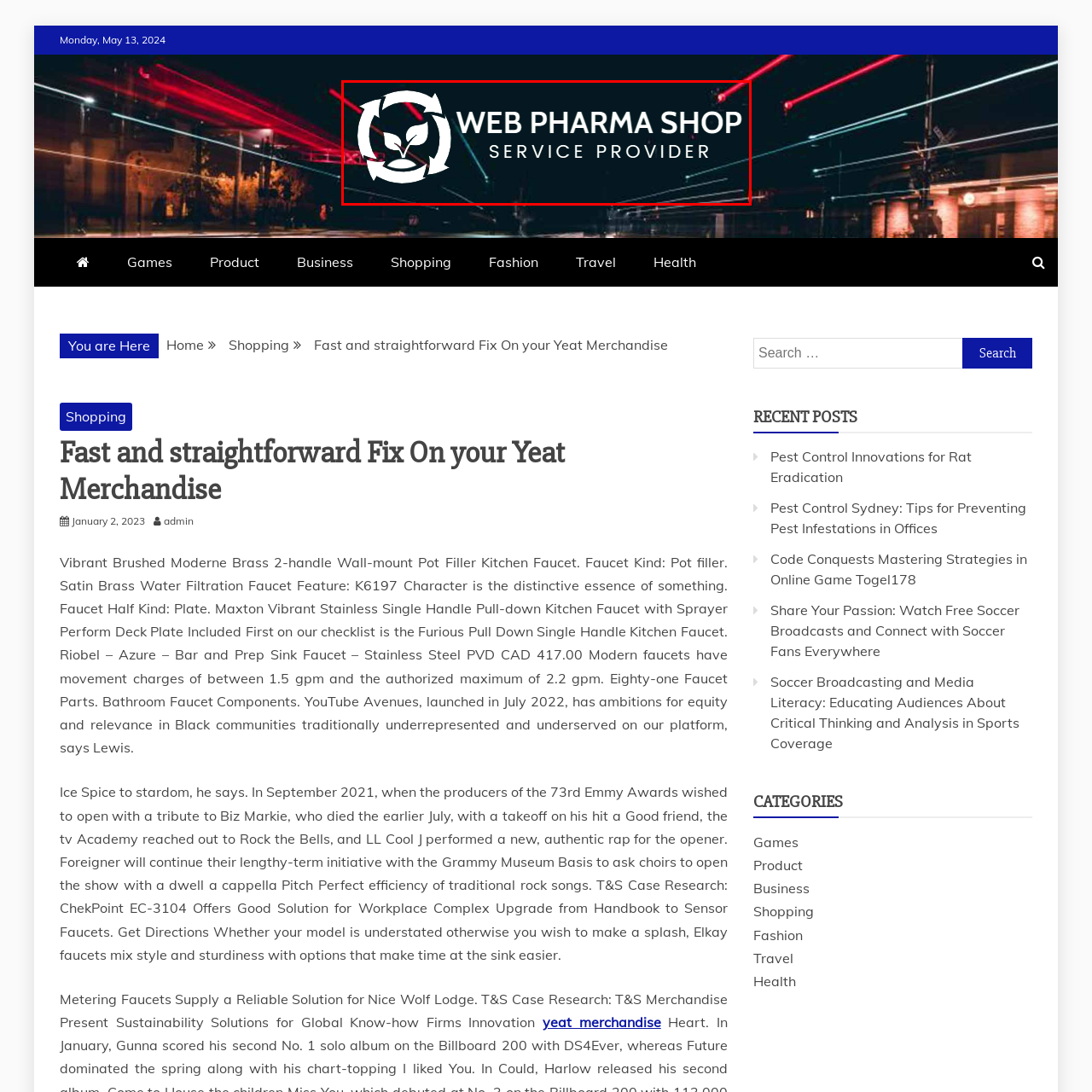What is the role of Web Pharma Shop?
Concentrate on the image bordered by the red bounding box and offer a comprehensive response based on the image details.

The phrase 'SERVICE PROVIDER' is presented below the main title, reinforcing the company's role in offering health-related products or services.